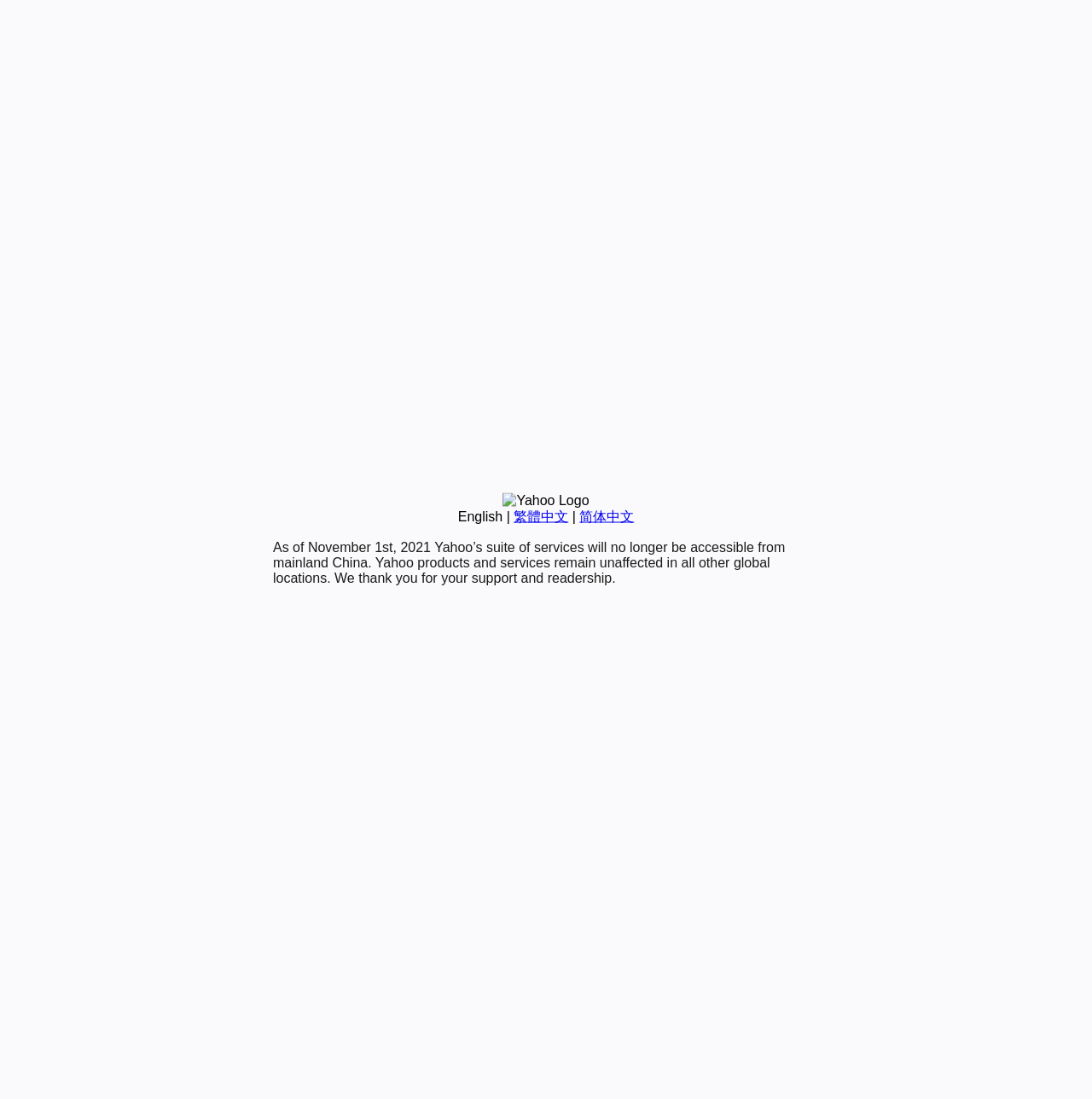Provide the bounding box coordinates of the HTML element described as: "简体中文". The bounding box coordinates should be four float numbers between 0 and 1, i.e., [left, top, right, bottom].

[0.531, 0.463, 0.581, 0.476]